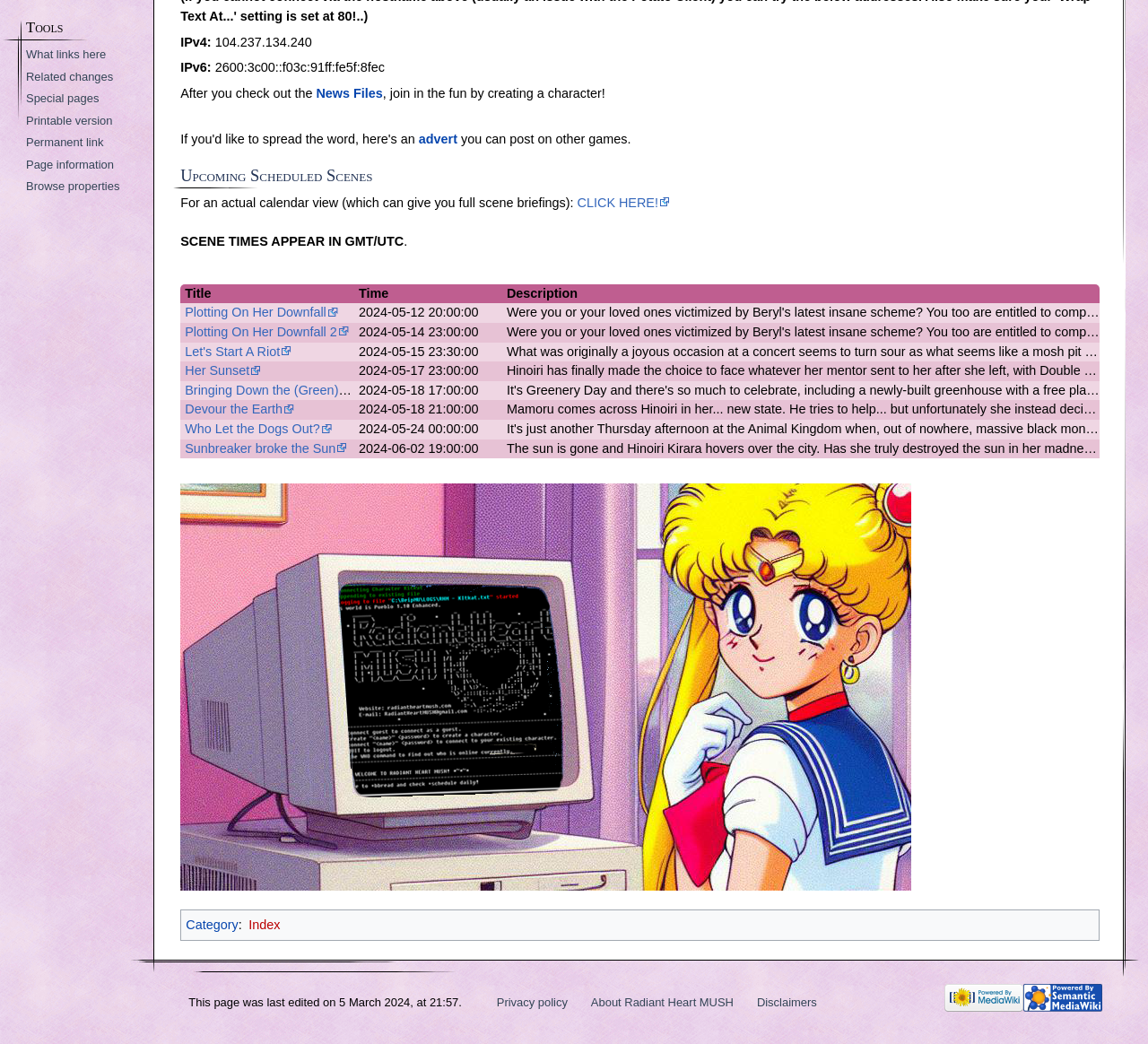For the element described, predict the bounding box coordinates as (top-left x, top-left y, bottom-right x, bottom-right y). All values should be between 0 and 1. Element description: Index

[0.217, 0.879, 0.244, 0.893]